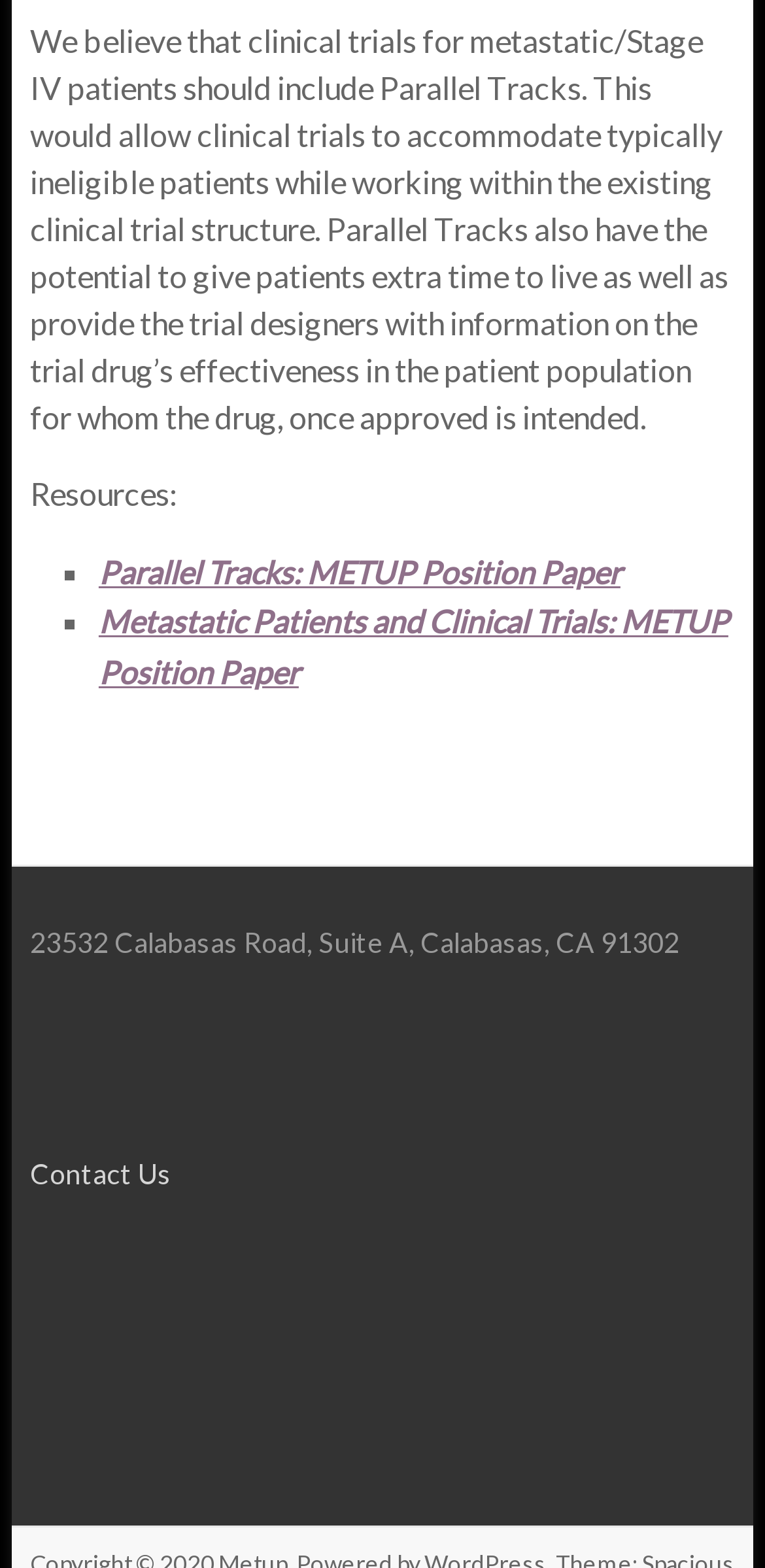Given the description "Parallel Tracks: METUP Position Paper", provide the bounding box coordinates of the corresponding UI element.

[0.129, 0.352, 0.811, 0.376]